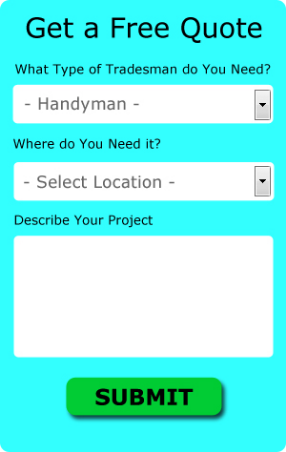Explain in detail what you see in the image.

The image presents a vibrant and user-friendly form titled "Get a Free Quote." The background is a striking turquoise color, enhancing visibility. At the top, there's a clear prompt asking users what type of tradesman they need, specifically highlighting "Handyman" as an option from a dropdown menu. Below this, another dropdown allows users to select their desired location, labeled as "- Select Location -." The form encourages users to describe their project in a designated text area, emphasizing a straightforward approach to providing necessary details. Finally, a prominent green button labeled "SUBMIT" invites users to take action, making it easy to initiate the process of obtaining estimates for handyman services. This design conveys a solid commitment to accessibility and user engagement in locating reliable tradesmen.